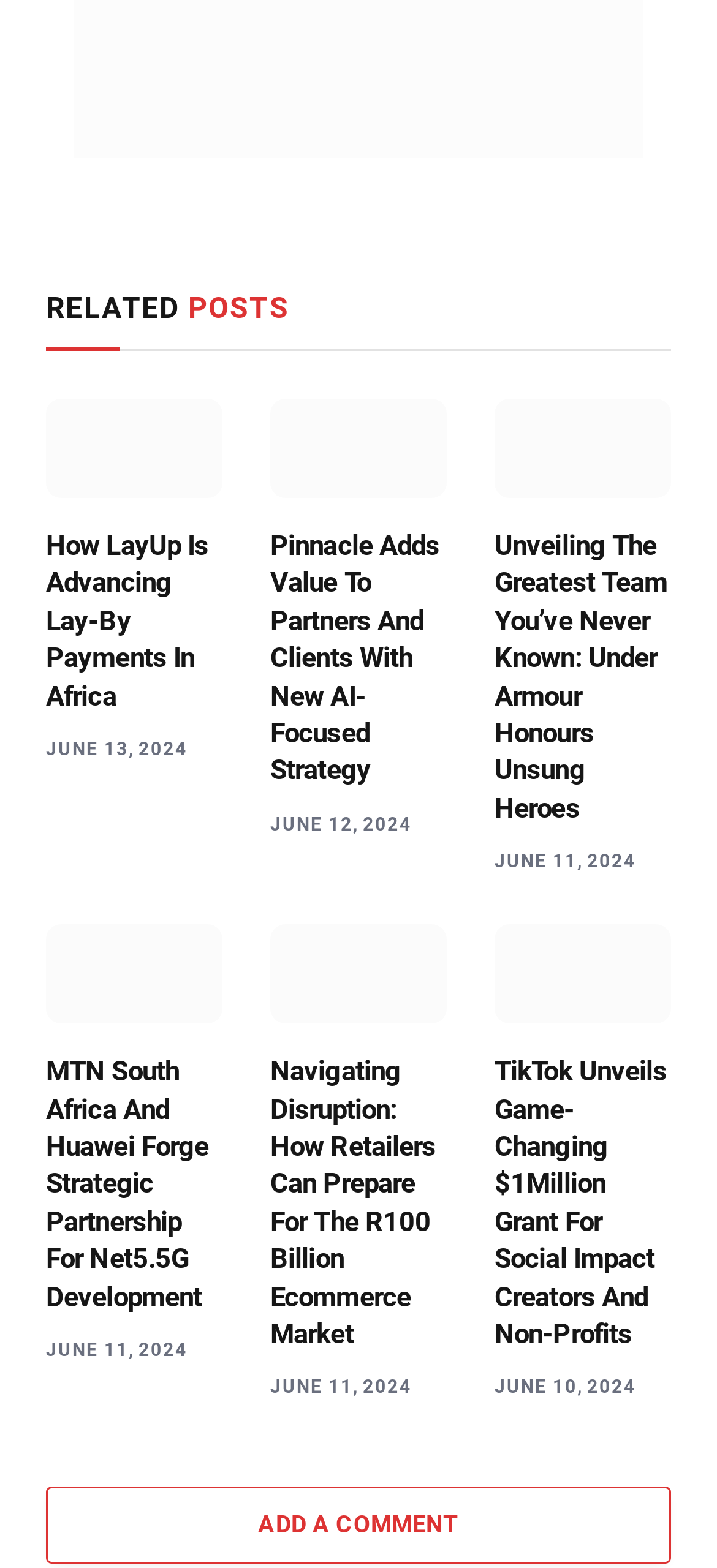What is the purpose of the 'ADD A COMMENT' link?
Please provide a detailed answer to the question.

I inferred the purpose of the 'ADD A COMMENT' link by its text content. The link element with ID 362 has the OCR text 'ADD A COMMENT', which suggests that its purpose is to allow users to add a comment.